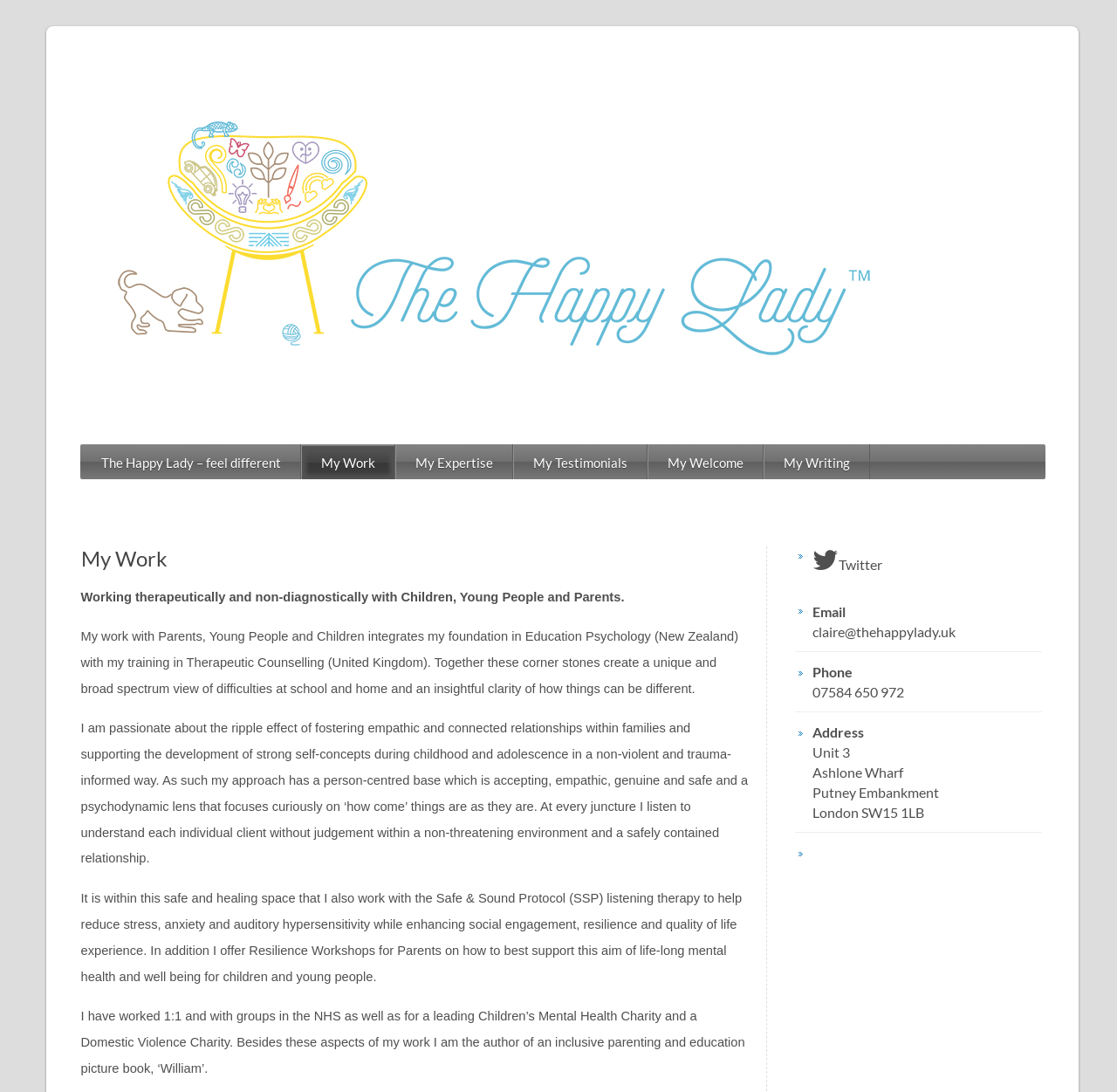Can you identify the bounding box coordinates of the clickable region needed to carry out this instruction: 'Click on the 'My Expertise' link'? The coordinates should be four float numbers within the range of 0 to 1, stated as [left, top, right, bottom].

[0.354, 0.408, 0.458, 0.439]